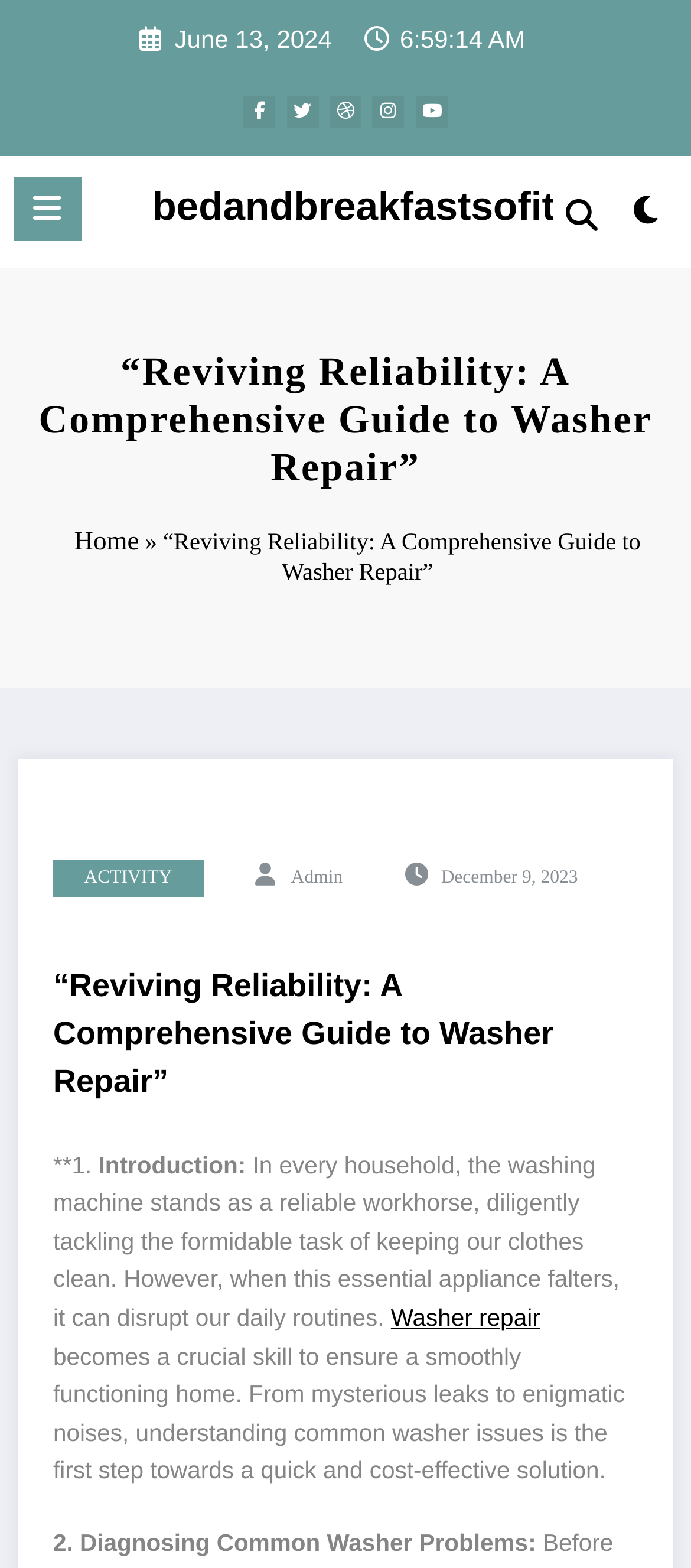Identify the bounding box coordinates of the clickable region required to complete the instruction: "Go to the Home page". The coordinates should be given as four float numbers within the range of 0 and 1, i.e., [left, top, right, bottom].

[0.107, 0.337, 0.201, 0.355]